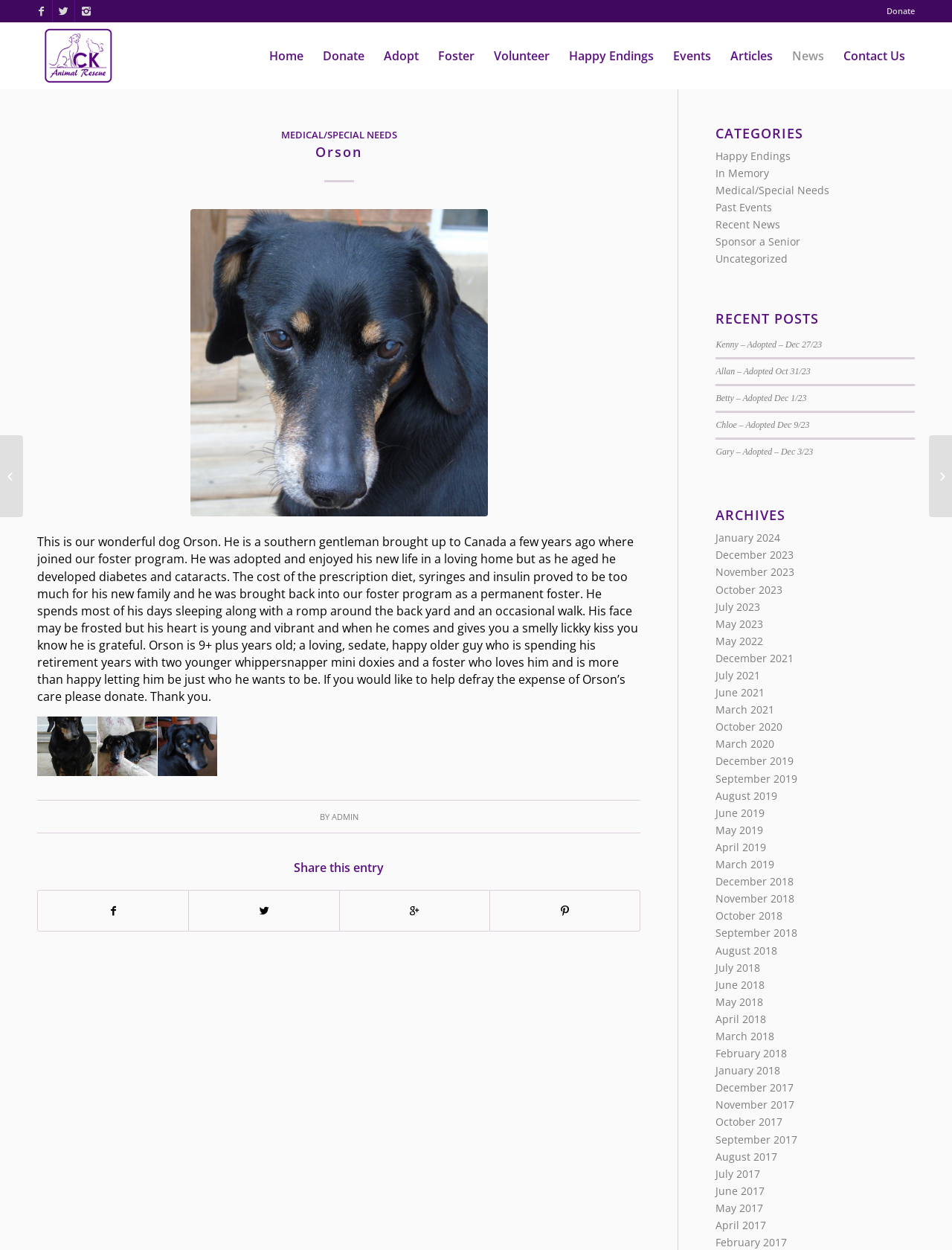What is the purpose of the 'Donate' button?
Observe the image and answer the question with a one-word or short phrase response.

To help defray Orson's care